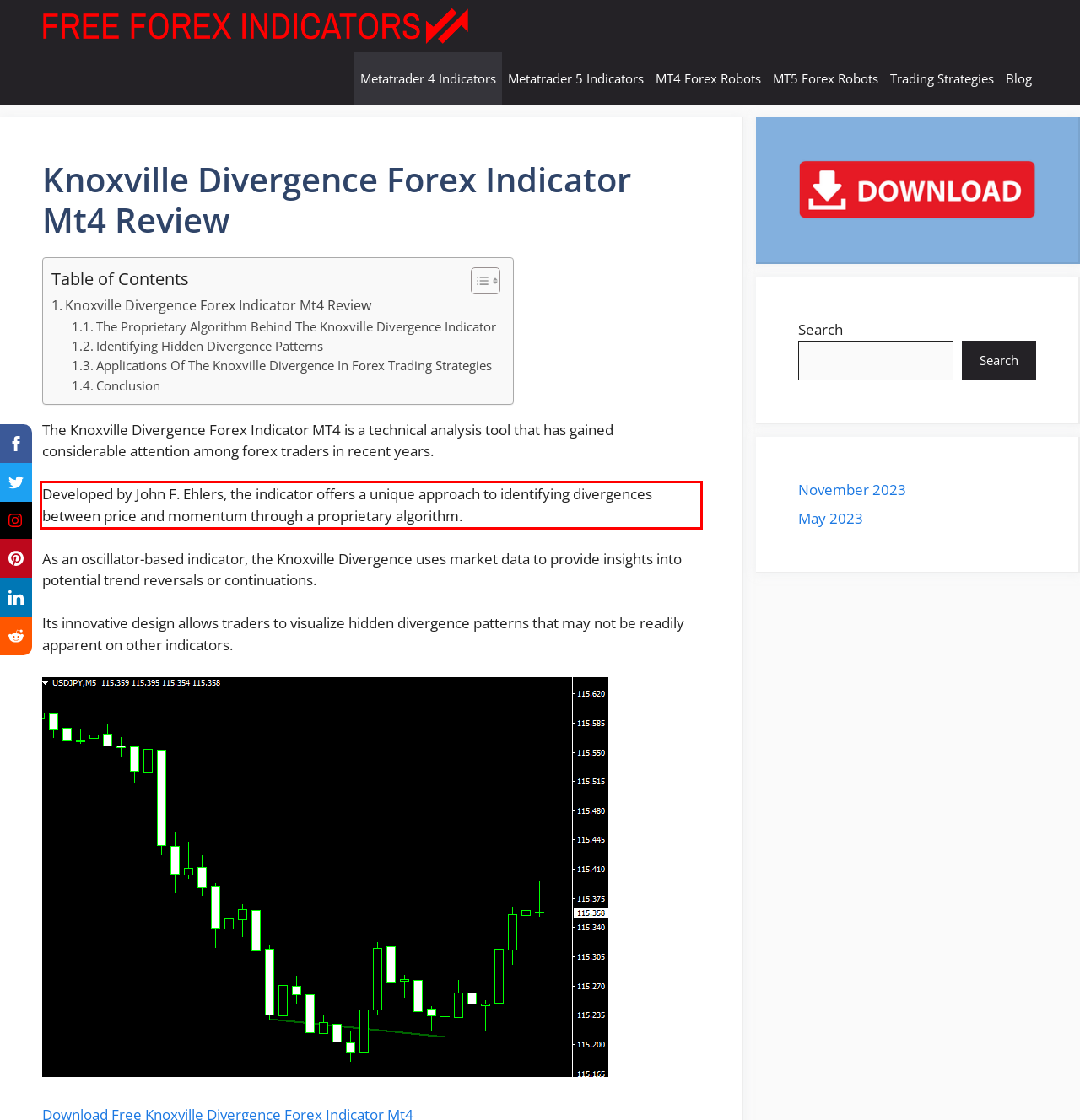You have a screenshot of a webpage with a red bounding box. Identify and extract the text content located inside the red bounding box.

Developed by John F. Ehlers, the indicator offers a unique approach to identifying divergences between price and momentum through a proprietary algorithm.